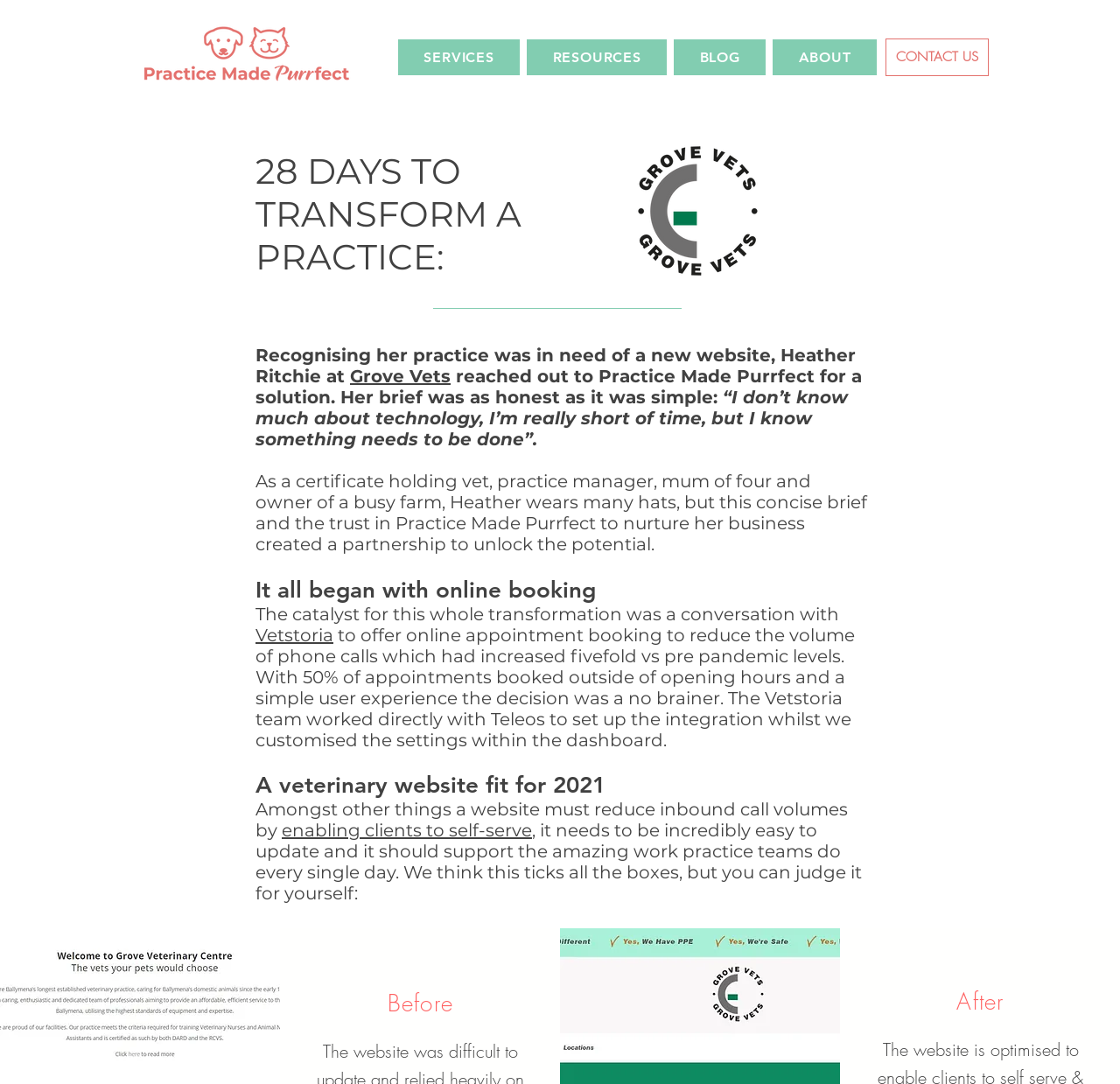Determine the bounding box coordinates (top-left x, top-left y, bottom-right x, bottom-right y) of the UI element described in the following text: ABOUT

[0.69, 0.036, 0.783, 0.069]